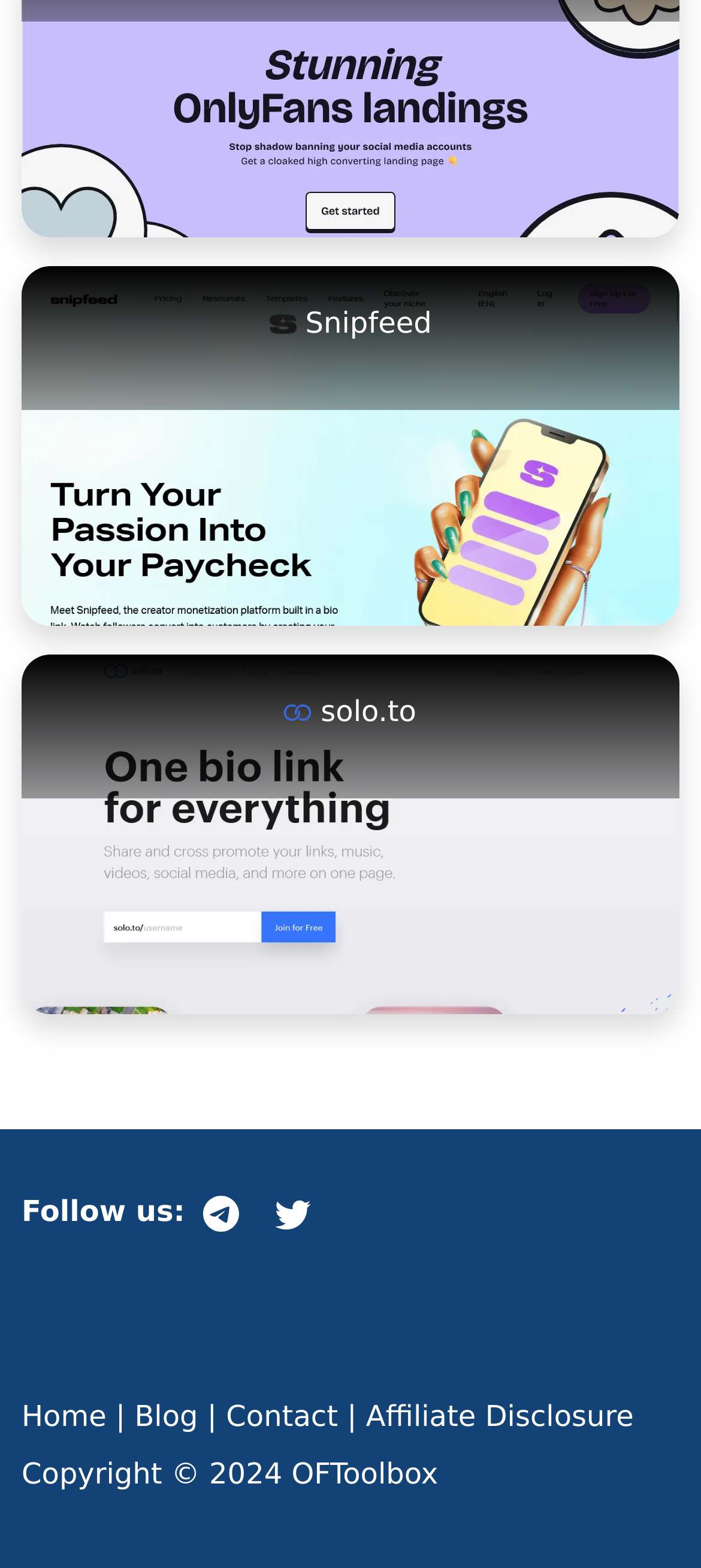Answer the following inquiry with a single word or phrase:
What social media platforms can you follow allmylinks.com on?

Telegram, Twitter